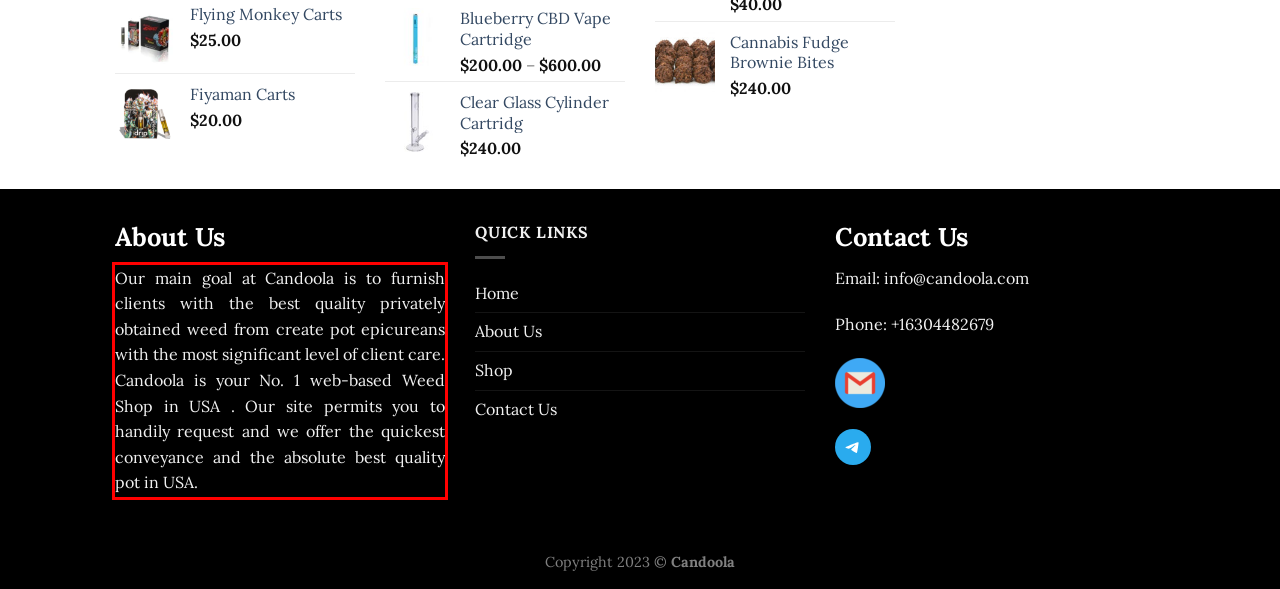Analyze the red bounding box in the provided webpage screenshot and generate the text content contained within.

Our main goal at Candoola is to furnish clients with the best quality privately obtained weed from create pot epicureans with the most significant level of client care. Candoola is your No. 1 web-based Weed Shop in USA . Our site permits you to handily request and we offer the quickest conveyance and the absolute best quality pot in USA.